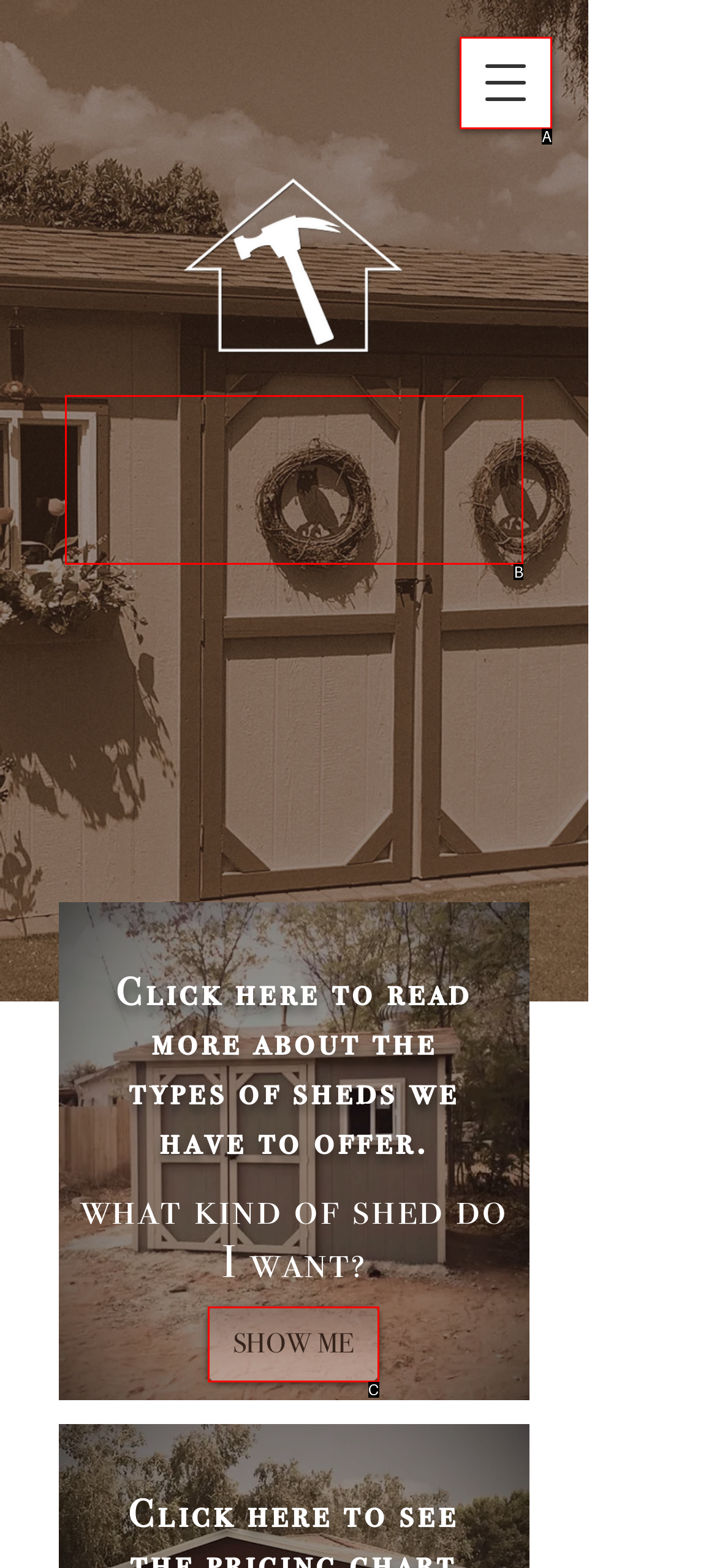Based on the description: SHOW ME, select the HTML element that fits best. Provide the letter of the matching option.

C